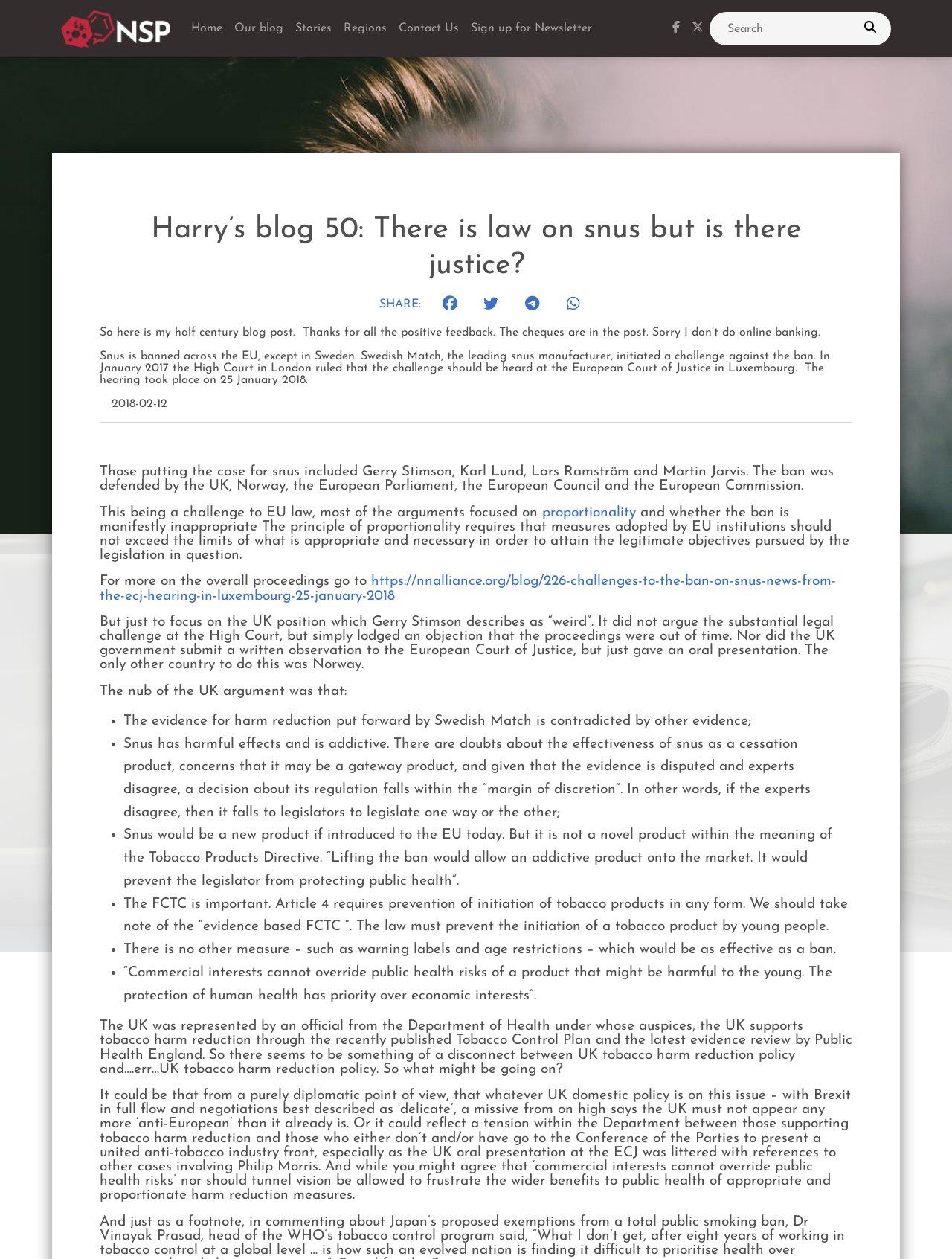Answer the question using only a single word or phrase: 
What is the topic of the blog post?

Snus and EU law